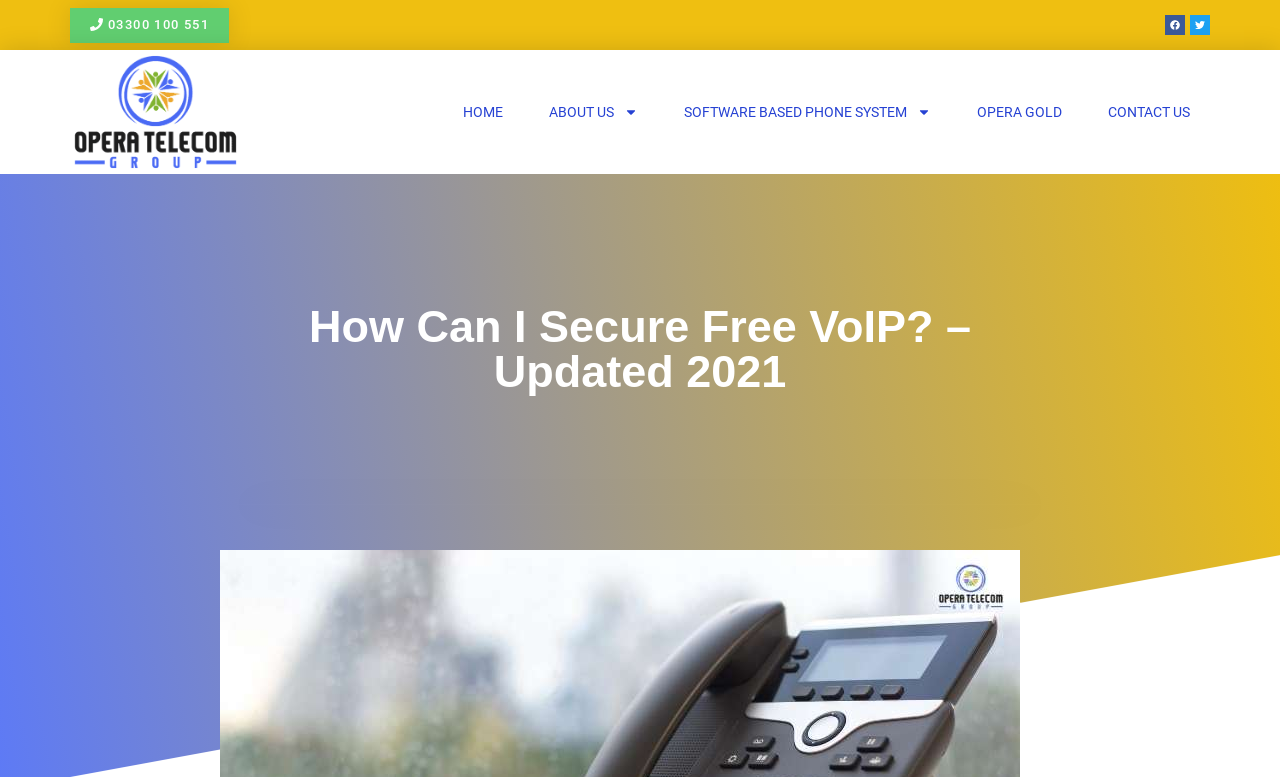Use the information in the screenshot to answer the question comprehensively: How many menu items with dropdowns are there?

I looked at the navigation bar and found the menu items with dropdowns, which are ABOUT US and SOFTWARE BASED PHONE SYSTEM. There are two menu items with dropdowns.